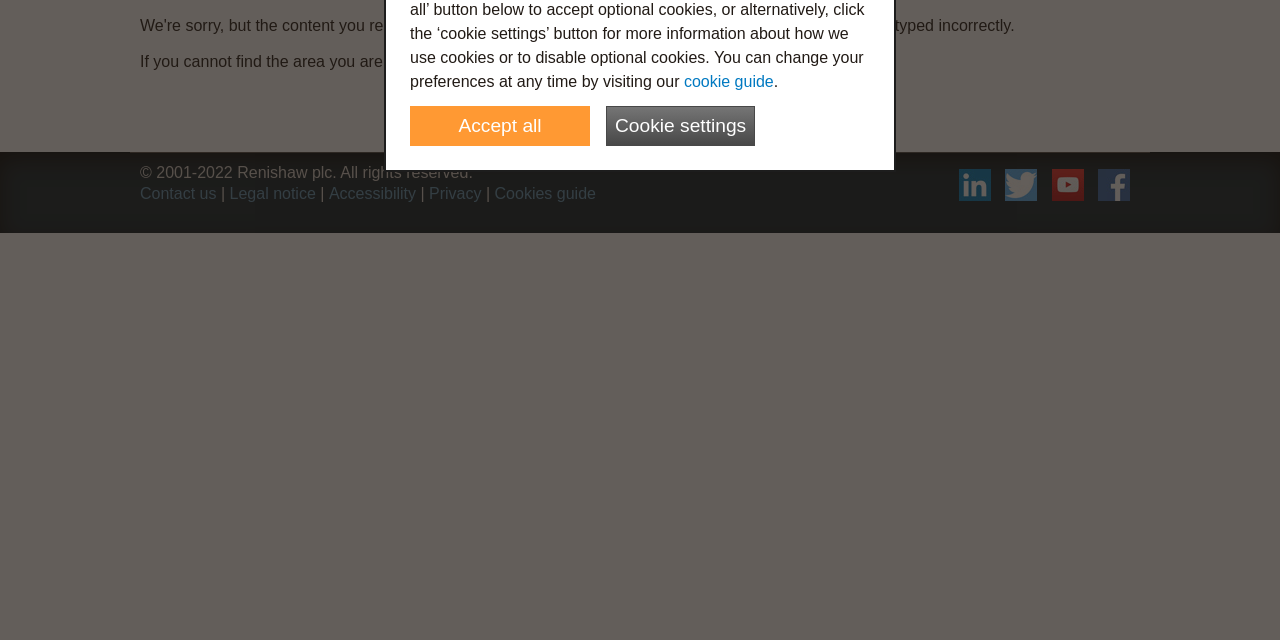Provide the bounding box coordinates of the HTML element this sentence describes: "alt="Twitter"". The bounding box coordinates consist of four float numbers between 0 and 1, i.e., [left, top, right, bottom].

[0.785, 0.252, 0.818, 0.323]